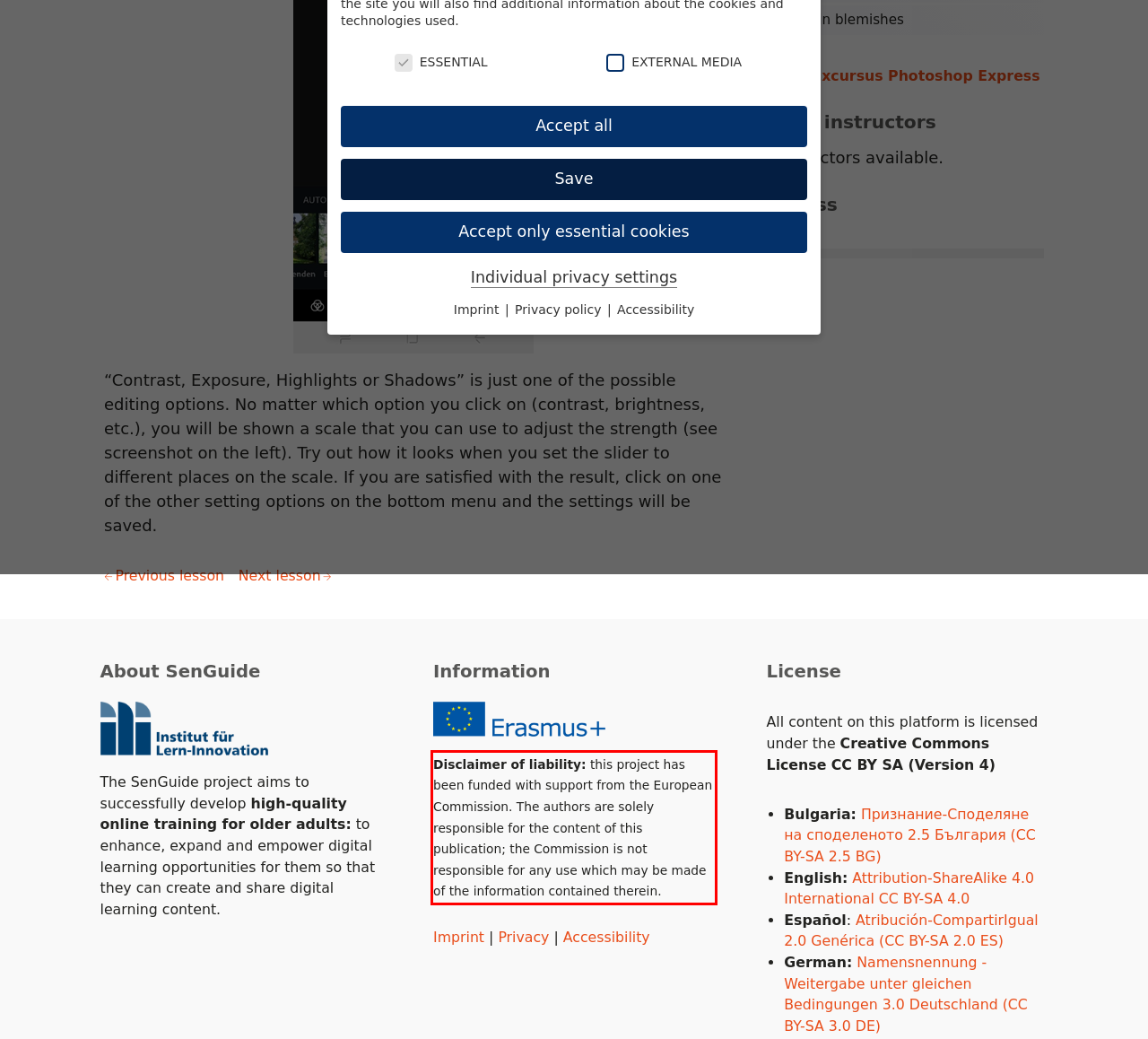Given a screenshot of a webpage, locate the red bounding box and extract the text it encloses.

Disclaimer of liability: this project has been funded with support from the European Commission. The authors are solely responsible for the content of this publication; the Commission is not responsible for any use which may be made of the information contained therein.